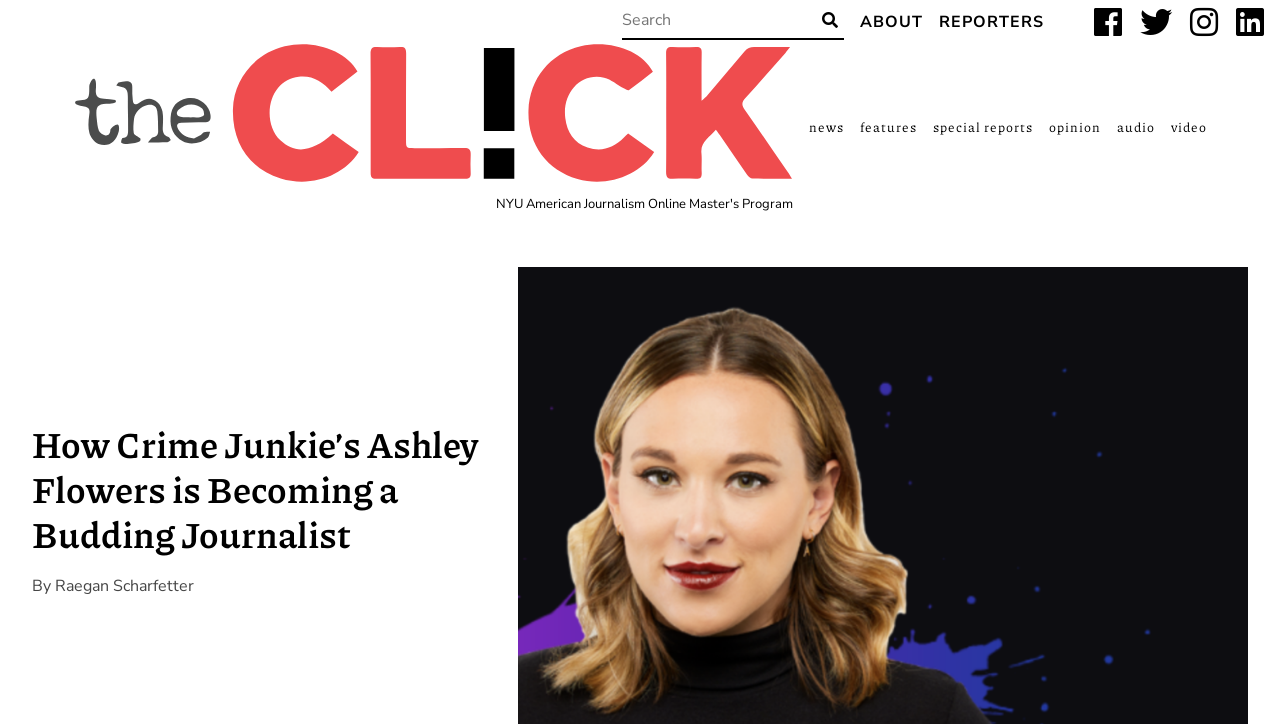Please specify the bounding box coordinates of the area that should be clicked to accomplish the following instruction: "Go to ABOUT page". The coordinates should consist of four float numbers between 0 and 1, i.e., [left, top, right, bottom].

[0.672, 0.016, 0.721, 0.044]